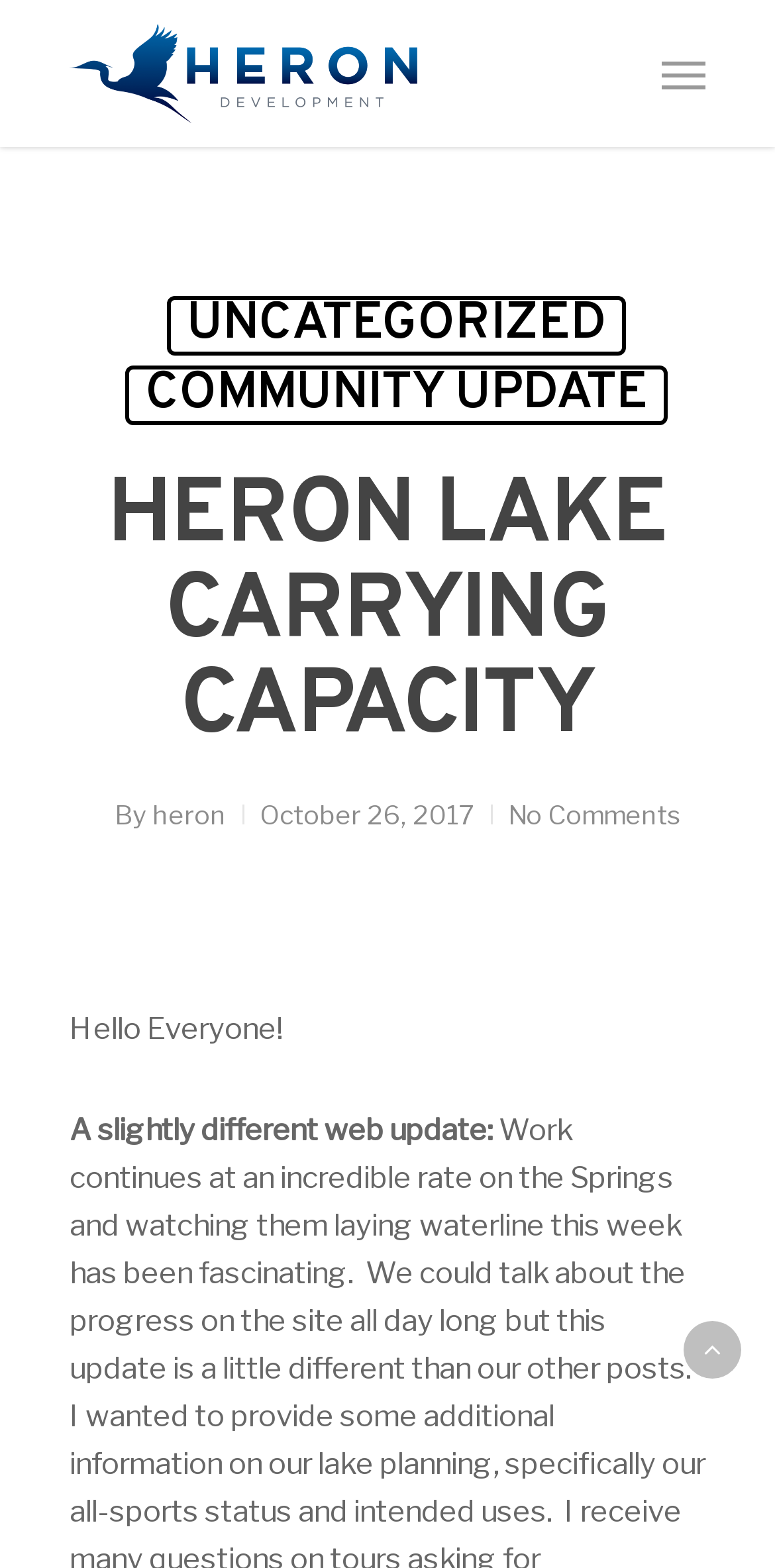Provide the bounding box coordinates of the HTML element described by the text: "parent_node: UNCATEGORIZEDCOMMUNITY UPDATE".

[0.882, 0.842, 0.956, 0.879]